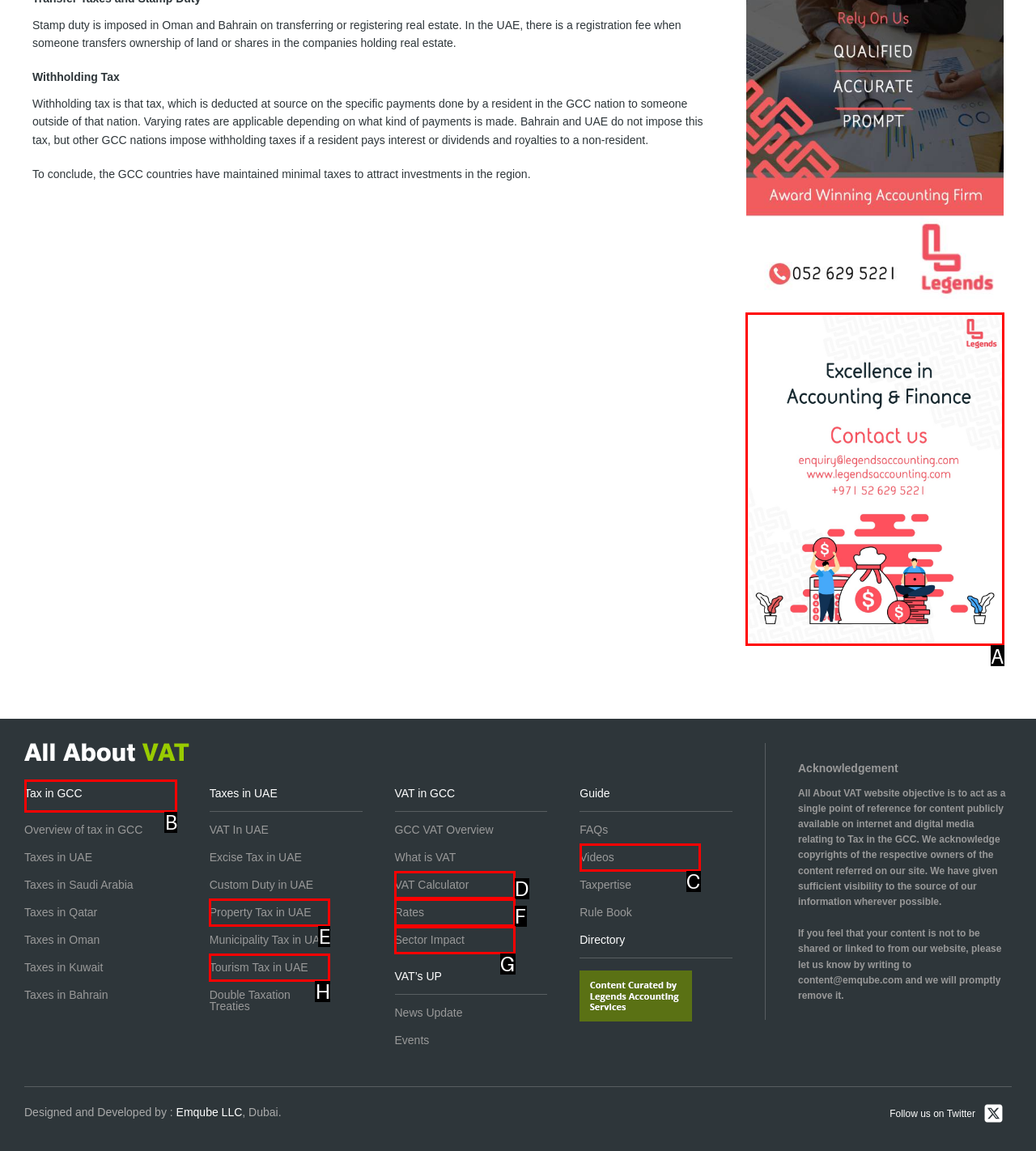Select the HTML element that needs to be clicked to perform the task: Click on Registration. Reply with the letter of the chosen option.

A